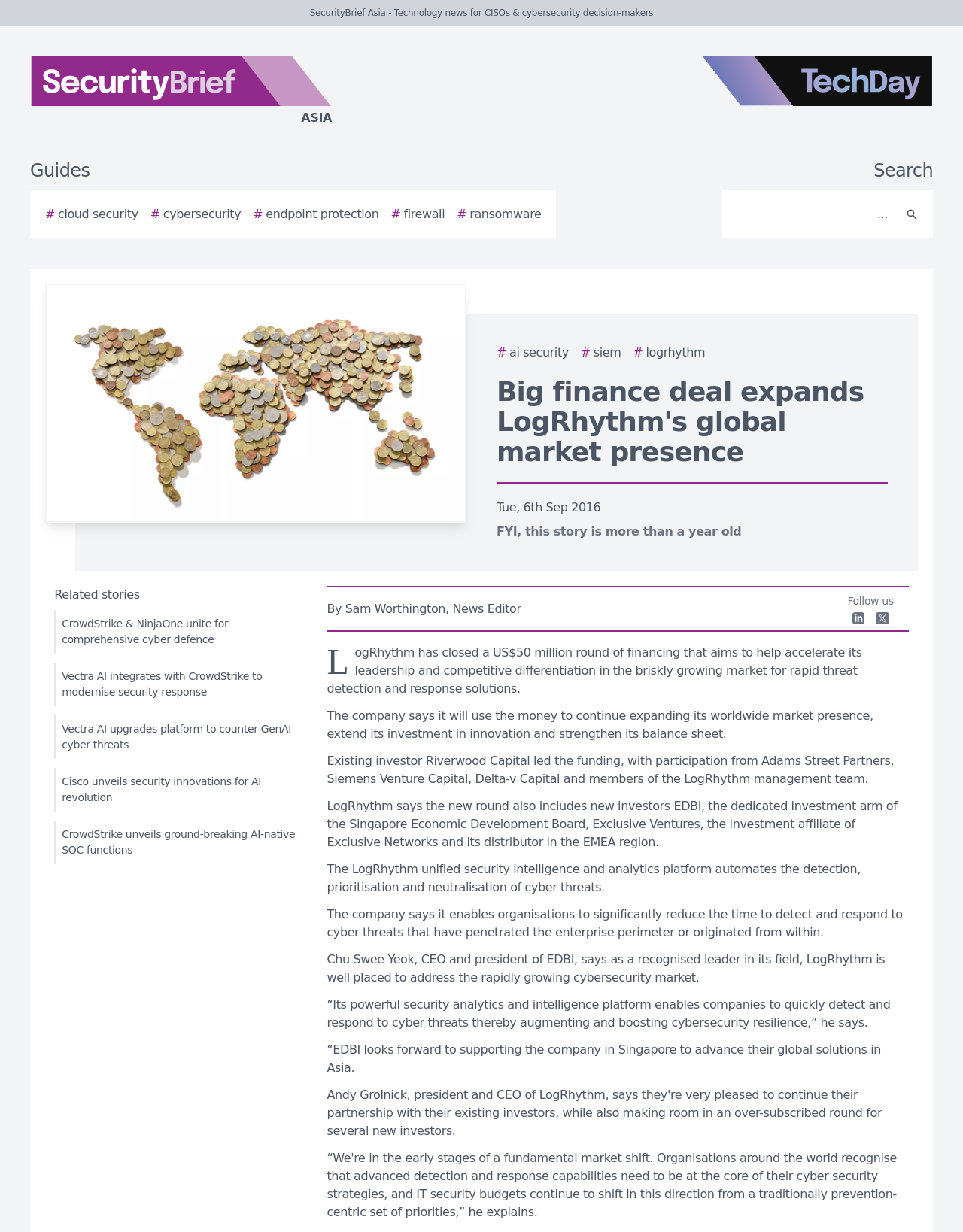Locate the bounding box coordinates of the clickable area to execute the instruction: "Explore guides on cloud security". Provide the coordinates as four float numbers between 0 and 1, represented as [left, top, right, bottom].

[0.047, 0.167, 0.144, 0.181]